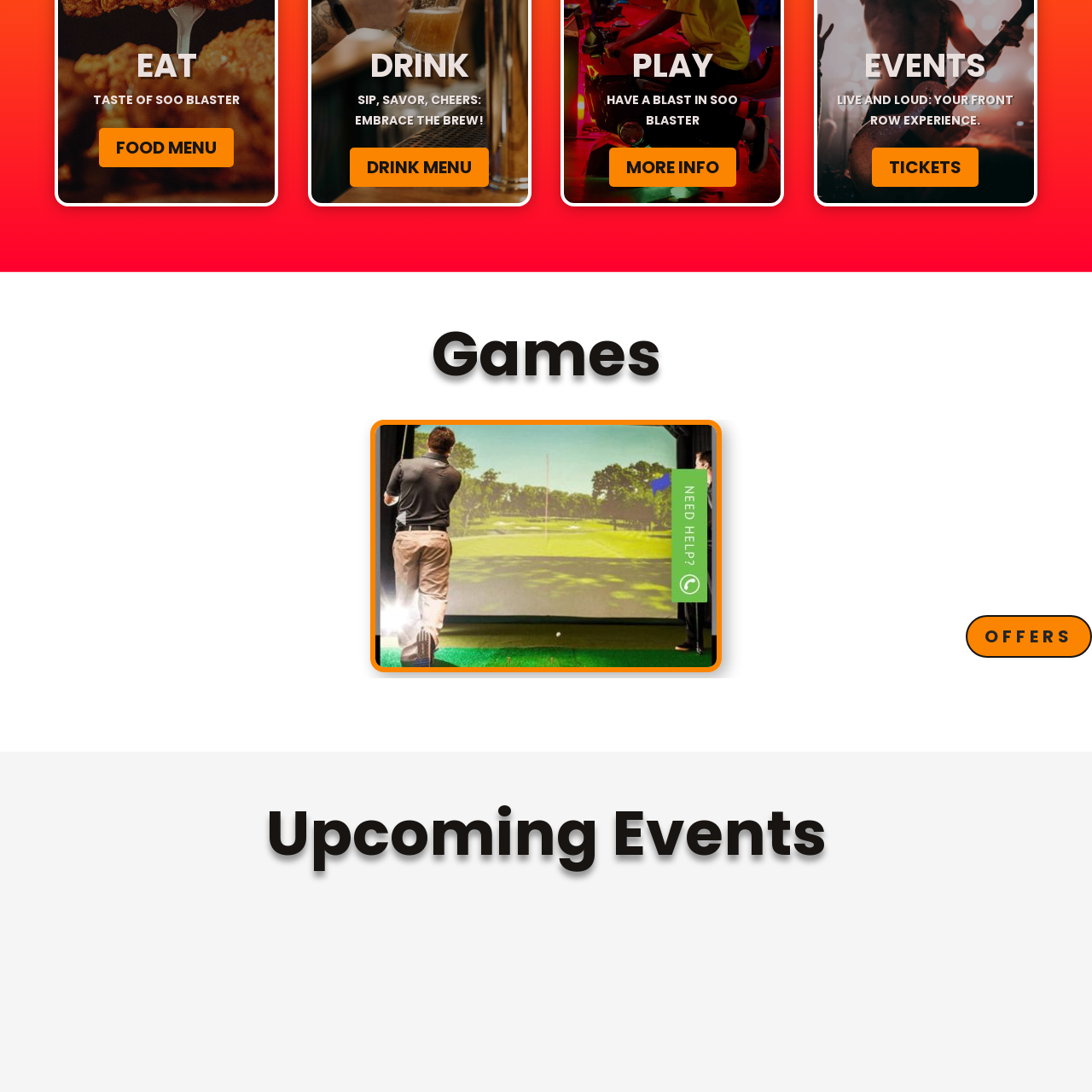What type of events are promoted?
Inspect the image enclosed by the red bounding box and provide a detailed and comprehensive answer to the question.

The graphic complements promotional links related to upcoming events and experiences, such as live shows and special tickets, which suggests that the type of events being promoted are related to live entertainment.